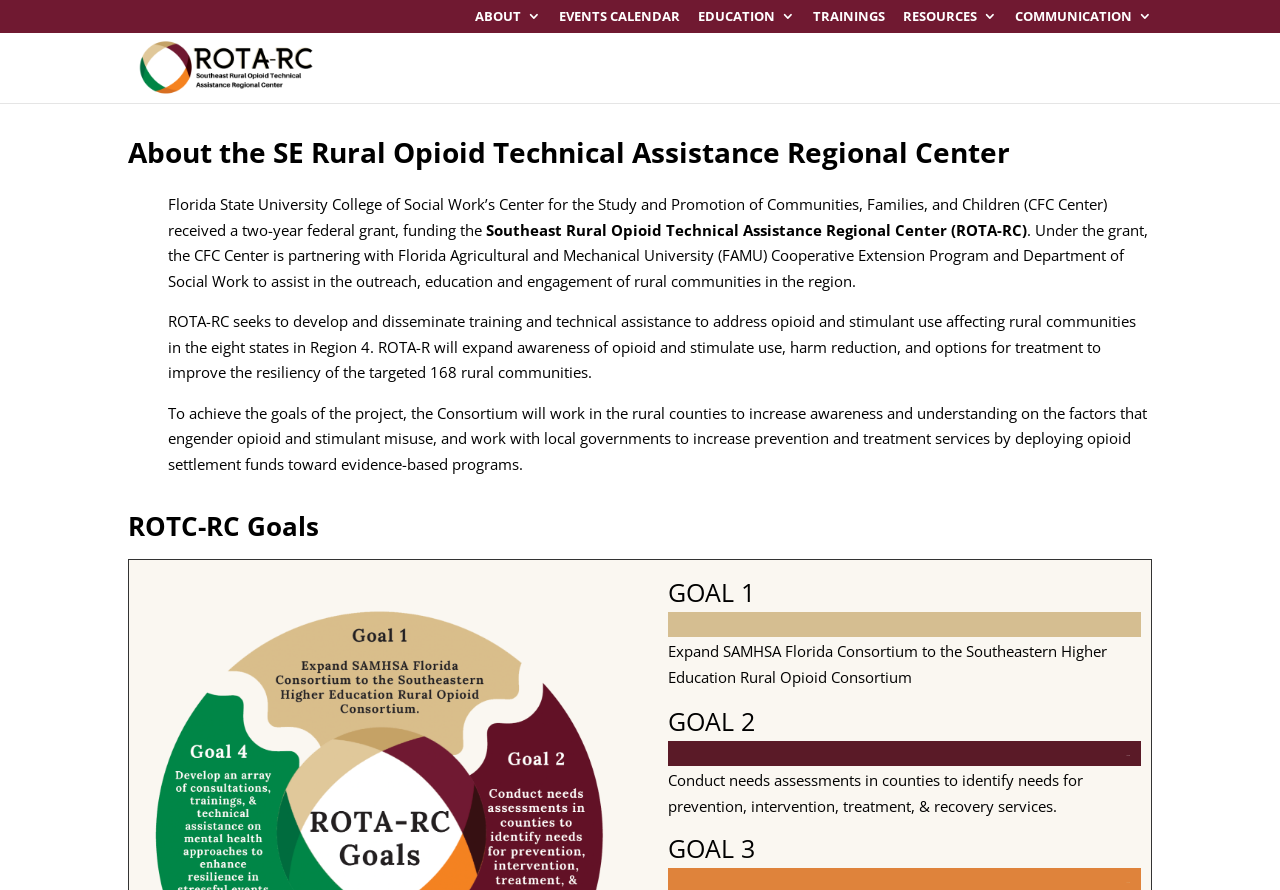What is the name of the center?
Please answer using one word or phrase, based on the screenshot.

SE Rural Opioid Technical Assistance Regional Center